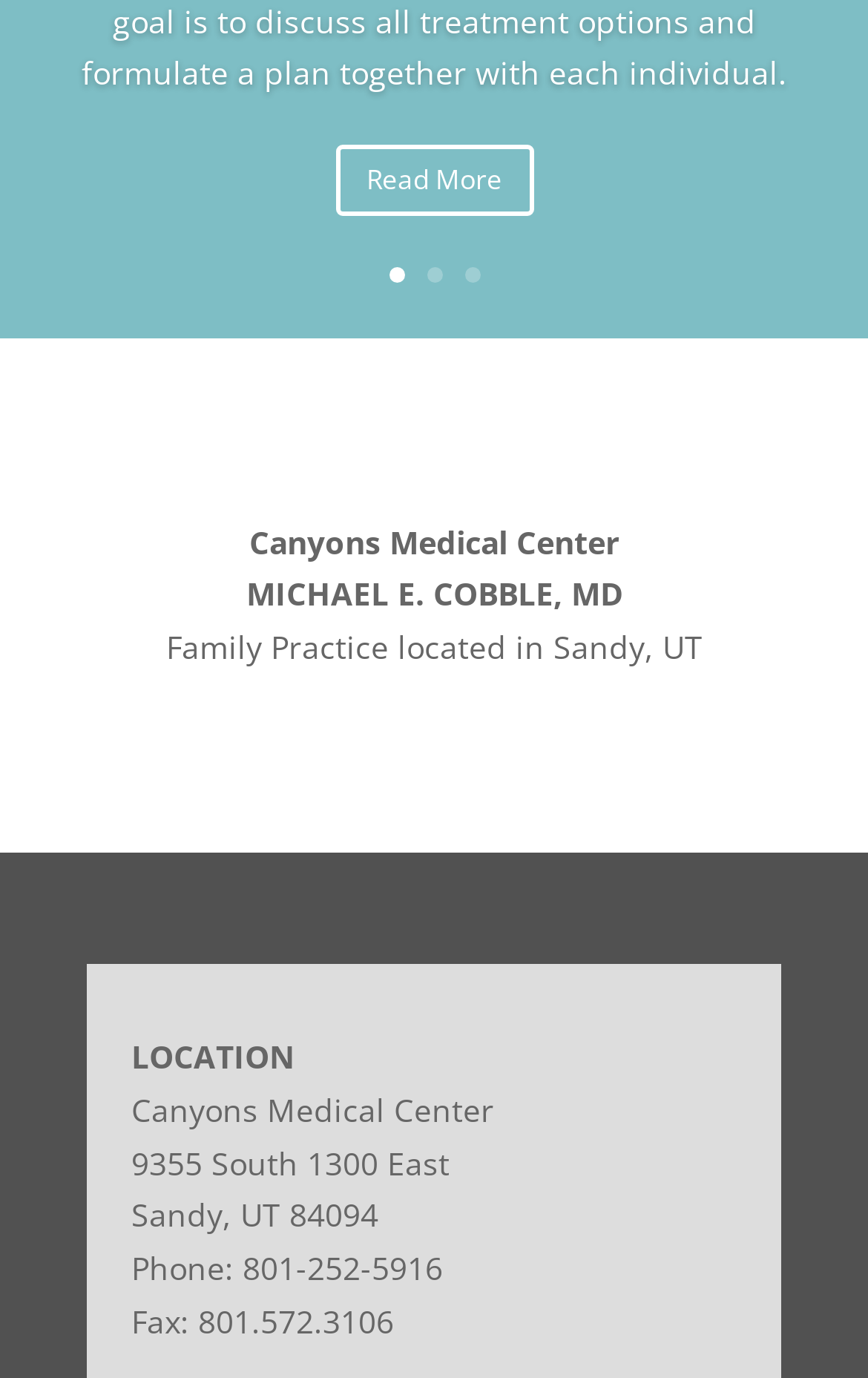Locate the bounding box of the UI element with the following description: "2".

[0.491, 0.193, 0.509, 0.205]